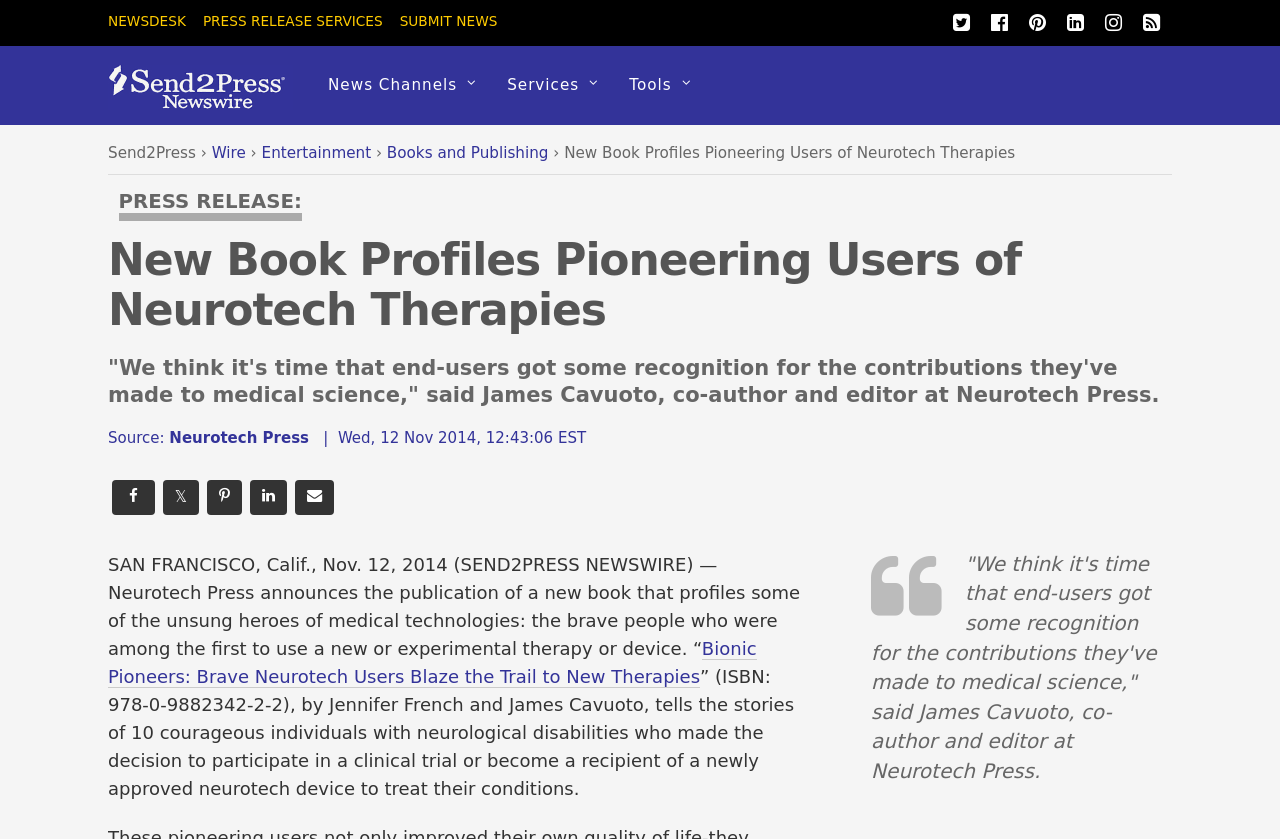Identify the bounding box coordinates of the specific part of the webpage to click to complete this instruction: "Learn more about Bionic Pioneers".

[0.084, 0.76, 0.591, 0.82]